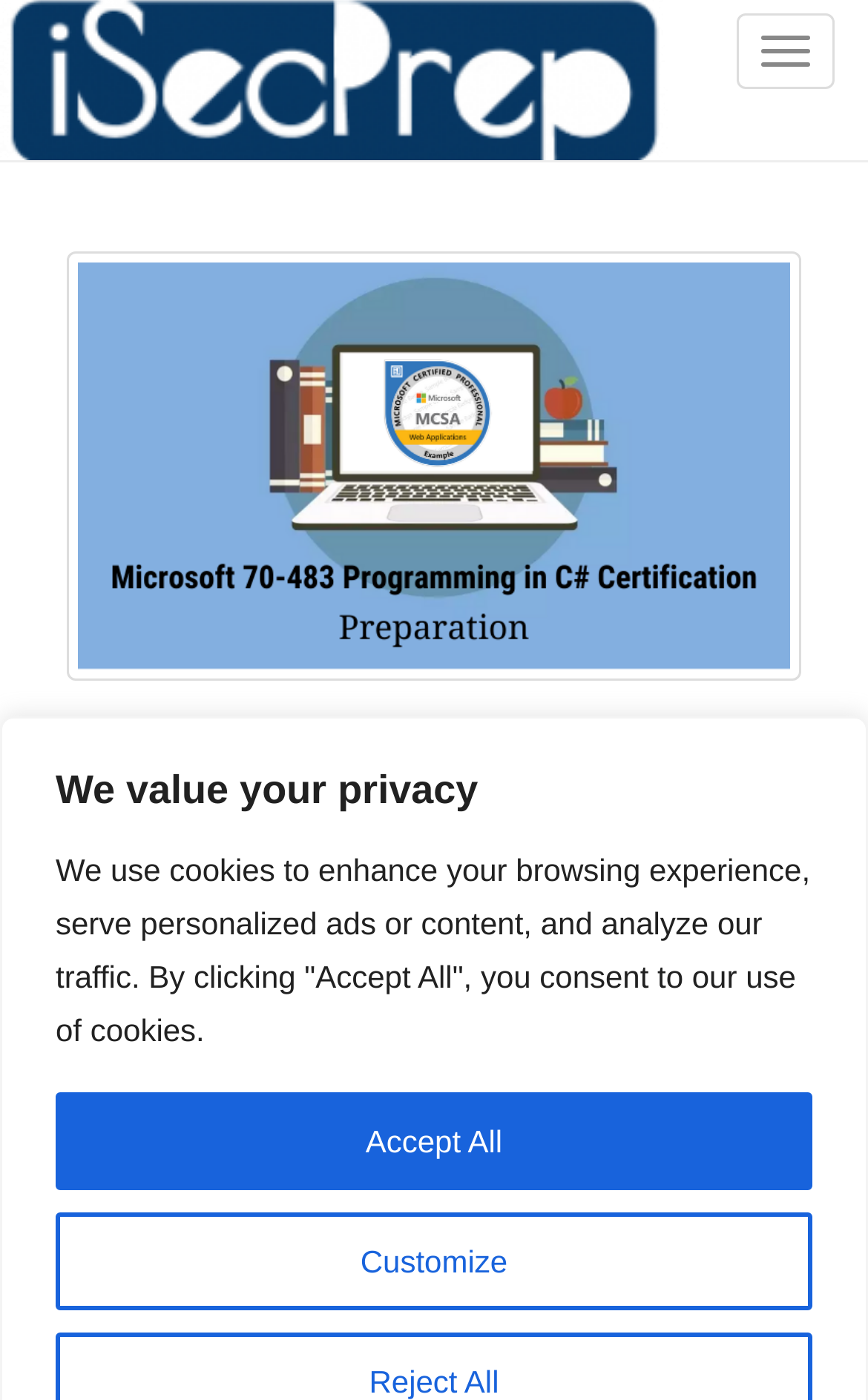Using the information shown in the image, answer the question with as much detail as possible: Who is the author of the webpage content?

The webpage contains a link with the text 'Jeff Root', which is likely the author of the webpage content.